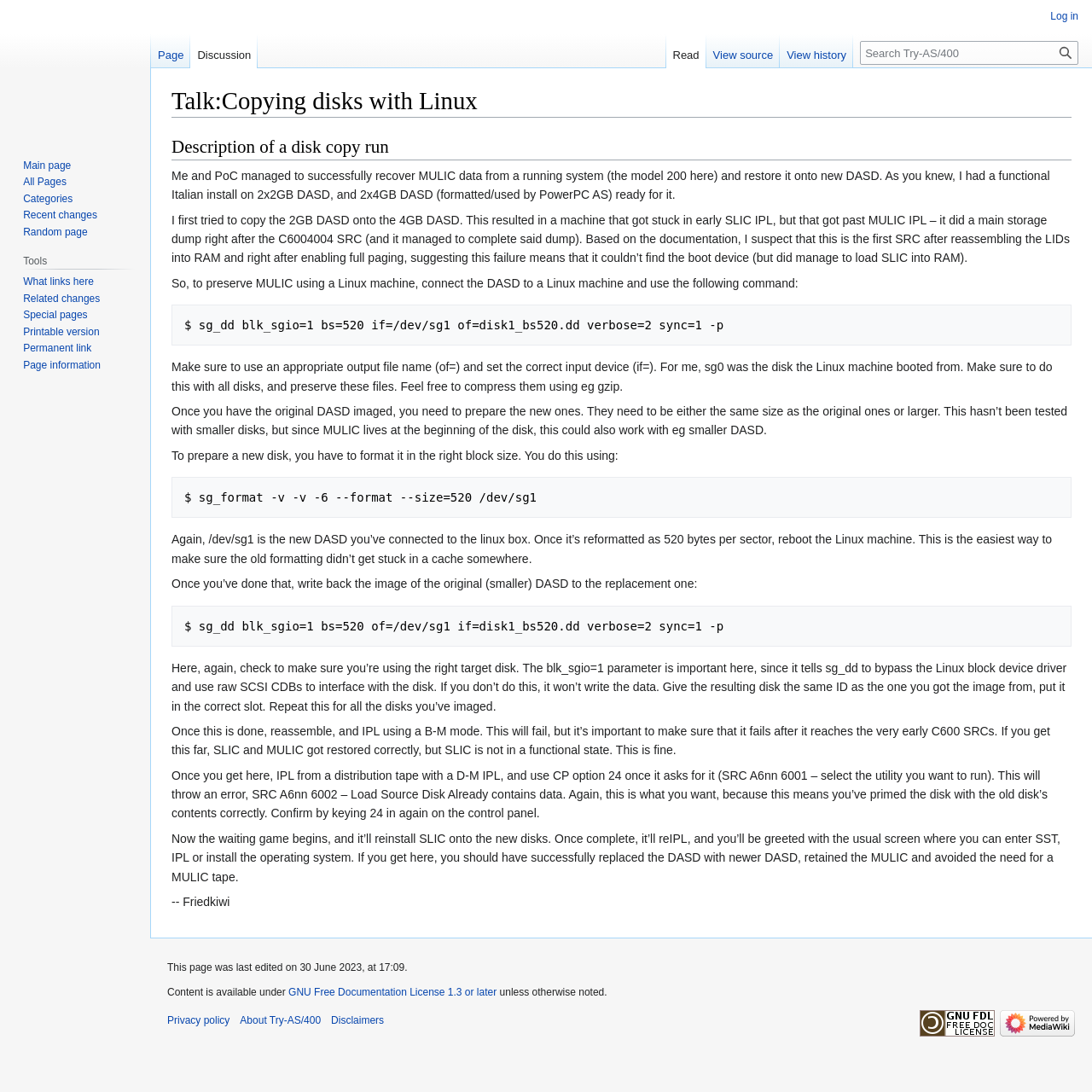What is the purpose of the command 'sg_dd blk_sgio=1 bs=520 if=/dev/sg1 of=disk1_bs520.dd verbose=2 sync=1 -p'
Could you give a comprehensive explanation in response to this question?

The command is used to copy data from one disk to another, specifically from /dev/sg1 to disk1_bs520.dd, with a block size of 520 bytes and verbose output.